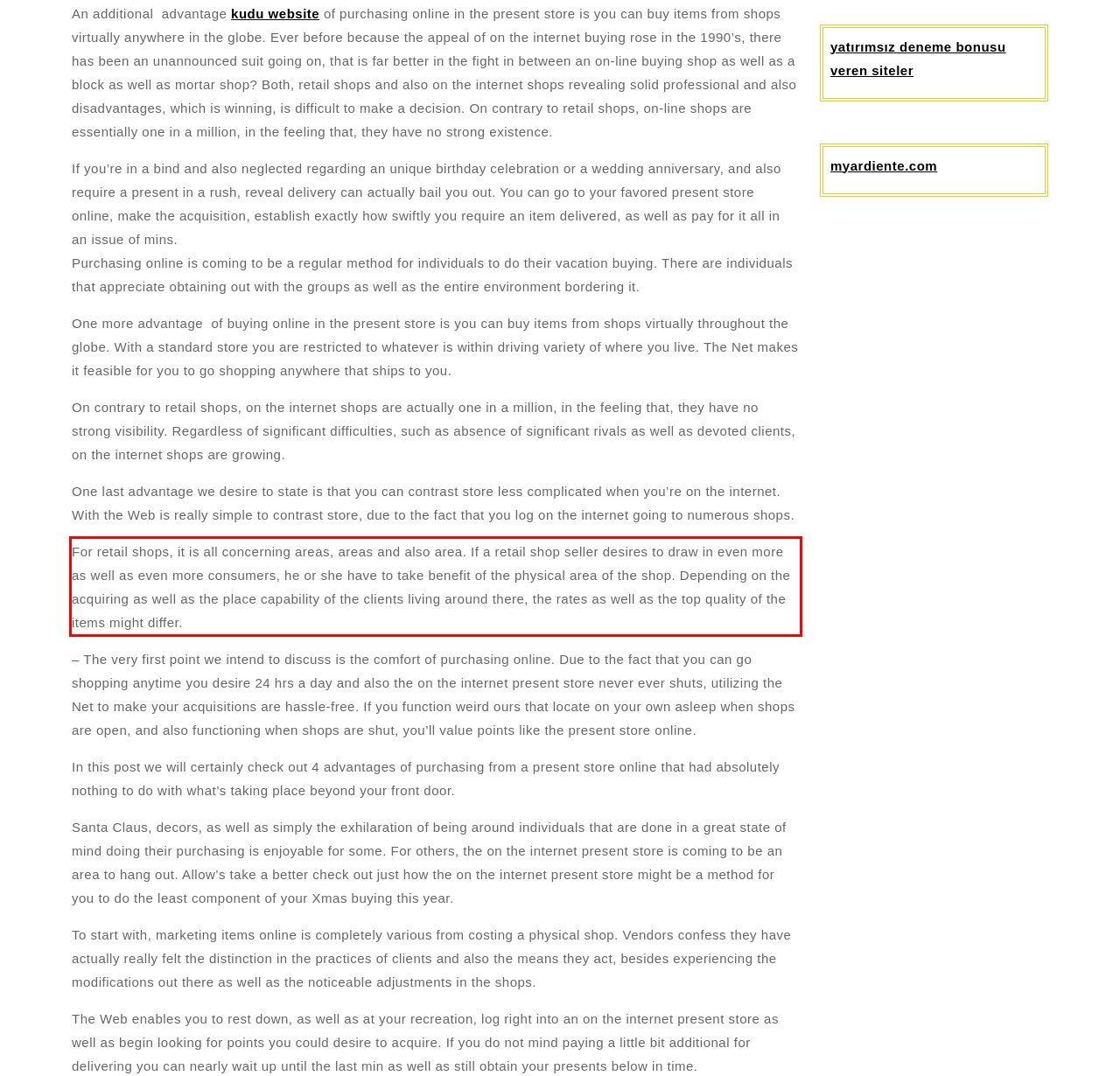Within the screenshot of the webpage, there is a red rectangle. Please recognize and generate the text content inside this red bounding box.

For retail shops, it is all concerning areas, areas and also area. If a retail shop seller desires to draw in even more as well as even more consumers, he or she have to take benefit of the physical area of the shop. Depending on the acquiring as well as the place capability of the clients living around there, the rates as well as the top quality of the items might differ.